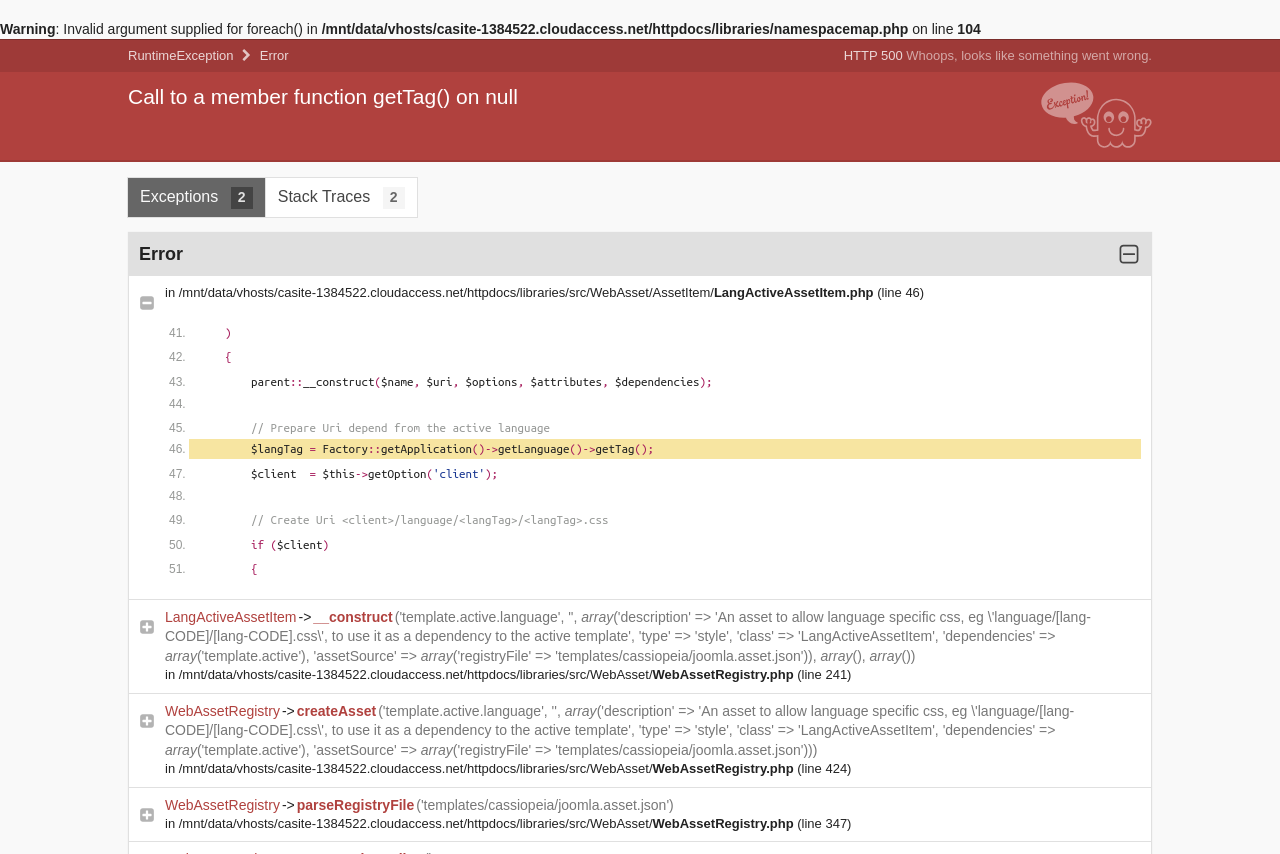Respond to the question below with a concise word or phrase:
What is the line number of the error in the code?

104